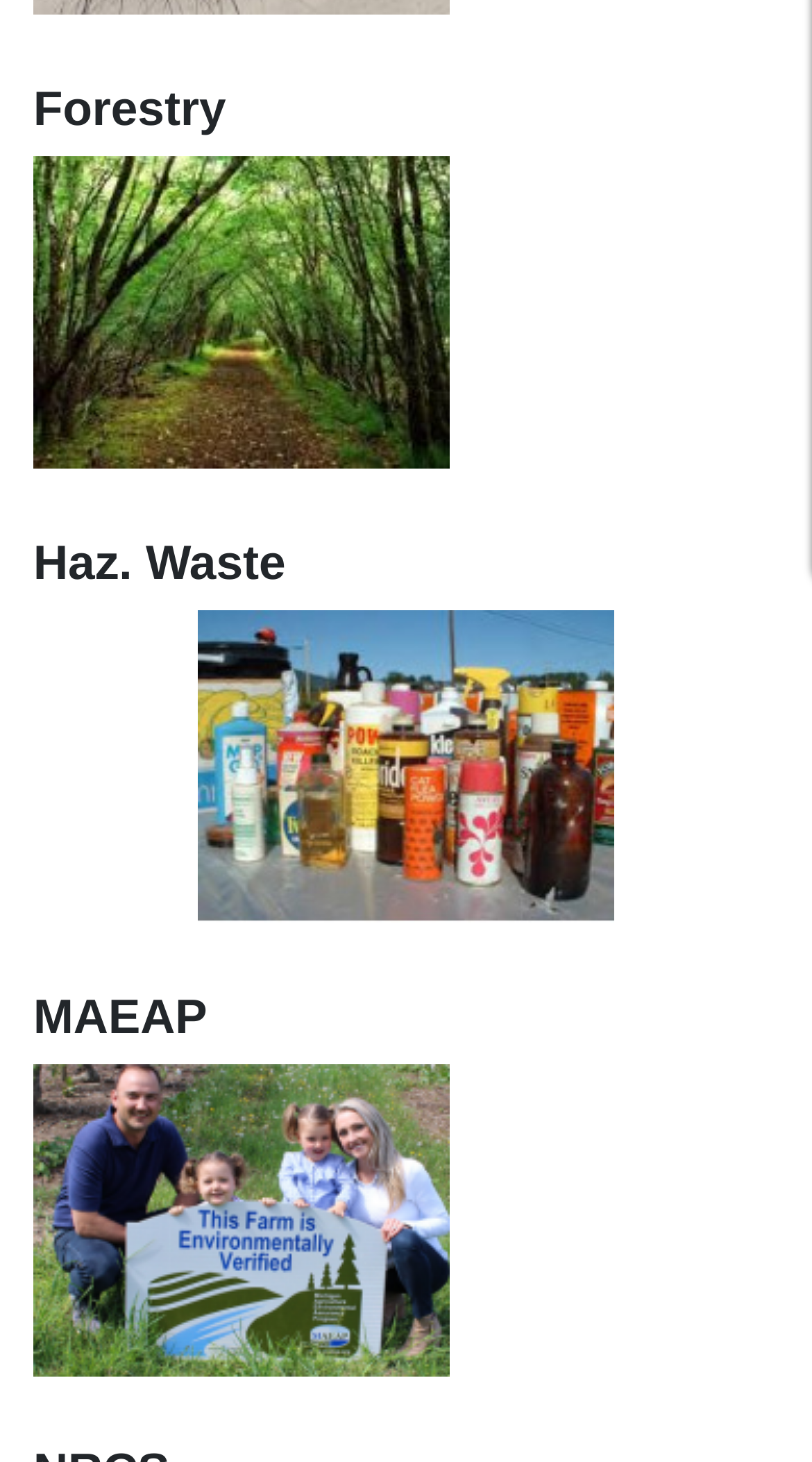Find the bounding box coordinates of the UI element according to this description: "alt="Forest"".

[0.041, 0.201, 0.554, 0.226]